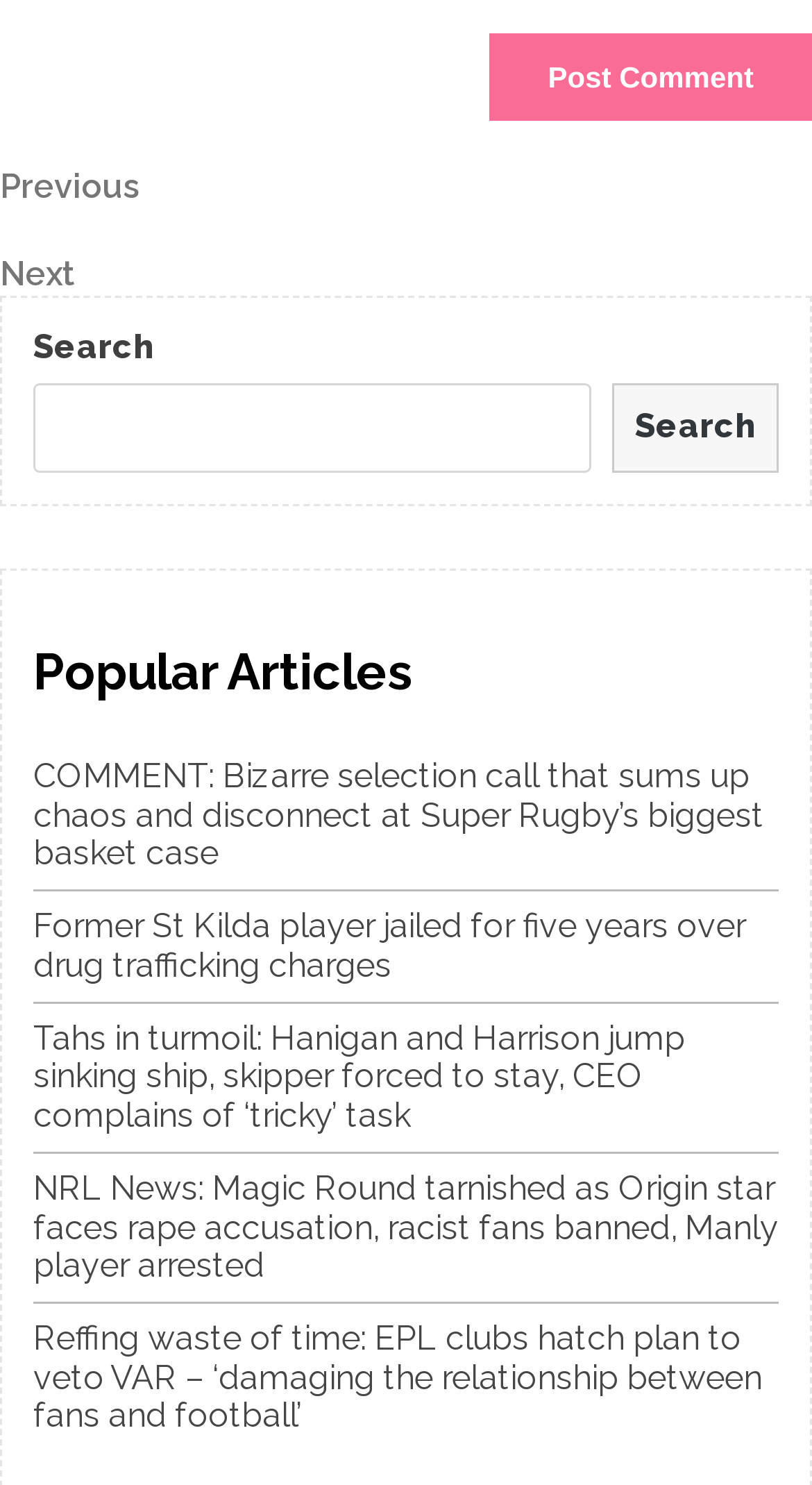Can you pinpoint the bounding box coordinates for the clickable element required for this instruction: "View previous post"? The coordinates should be four float numbers between 0 and 1, i.e., [left, top, right, bottom].

[0.0, 0.113, 1.0, 0.139]